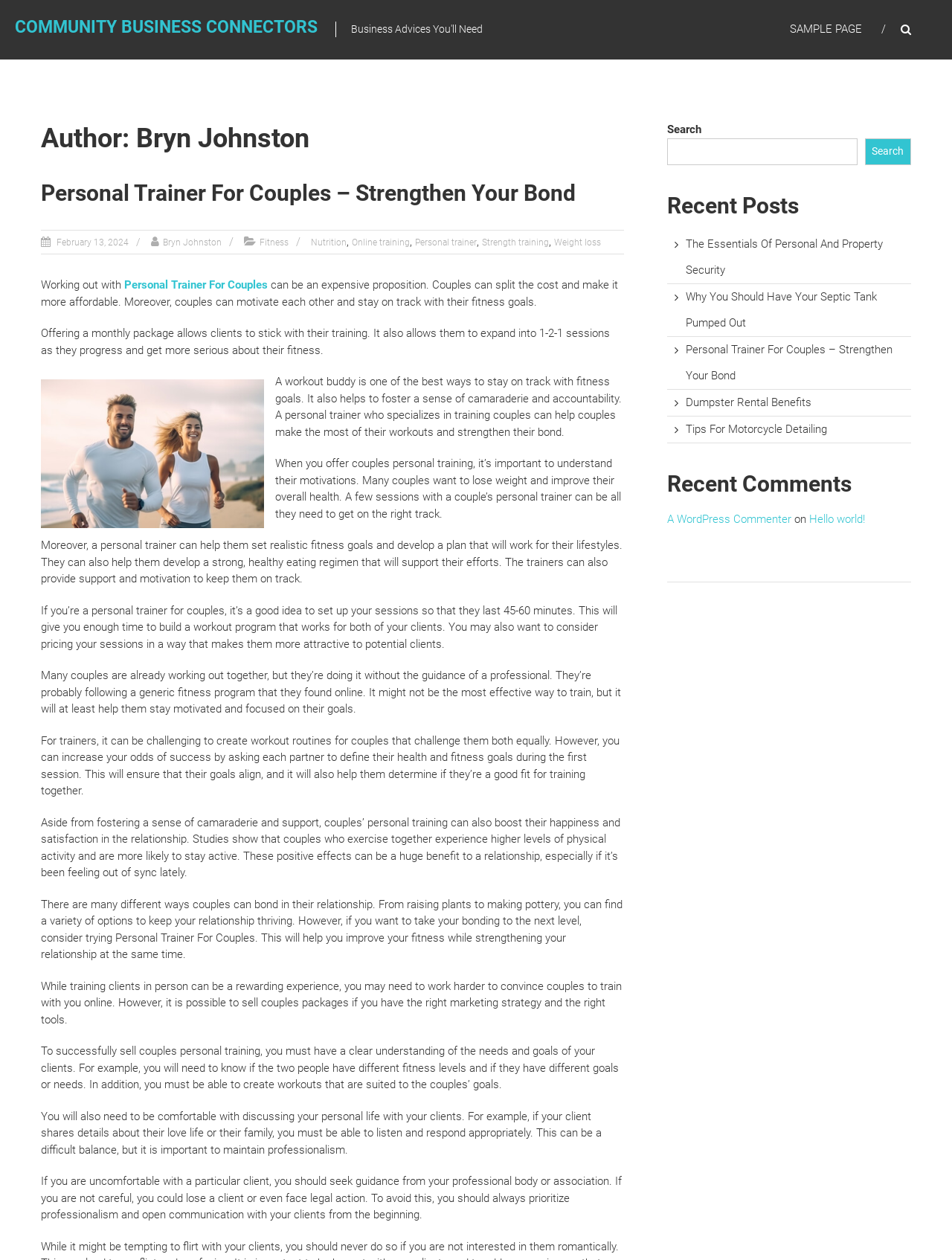Specify the bounding box coordinates of the element's area that should be clicked to execute the given instruction: "Check 'Recent Comments'". The coordinates should be four float numbers between 0 and 1, i.e., [left, top, right, bottom].

[0.701, 0.372, 0.957, 0.395]